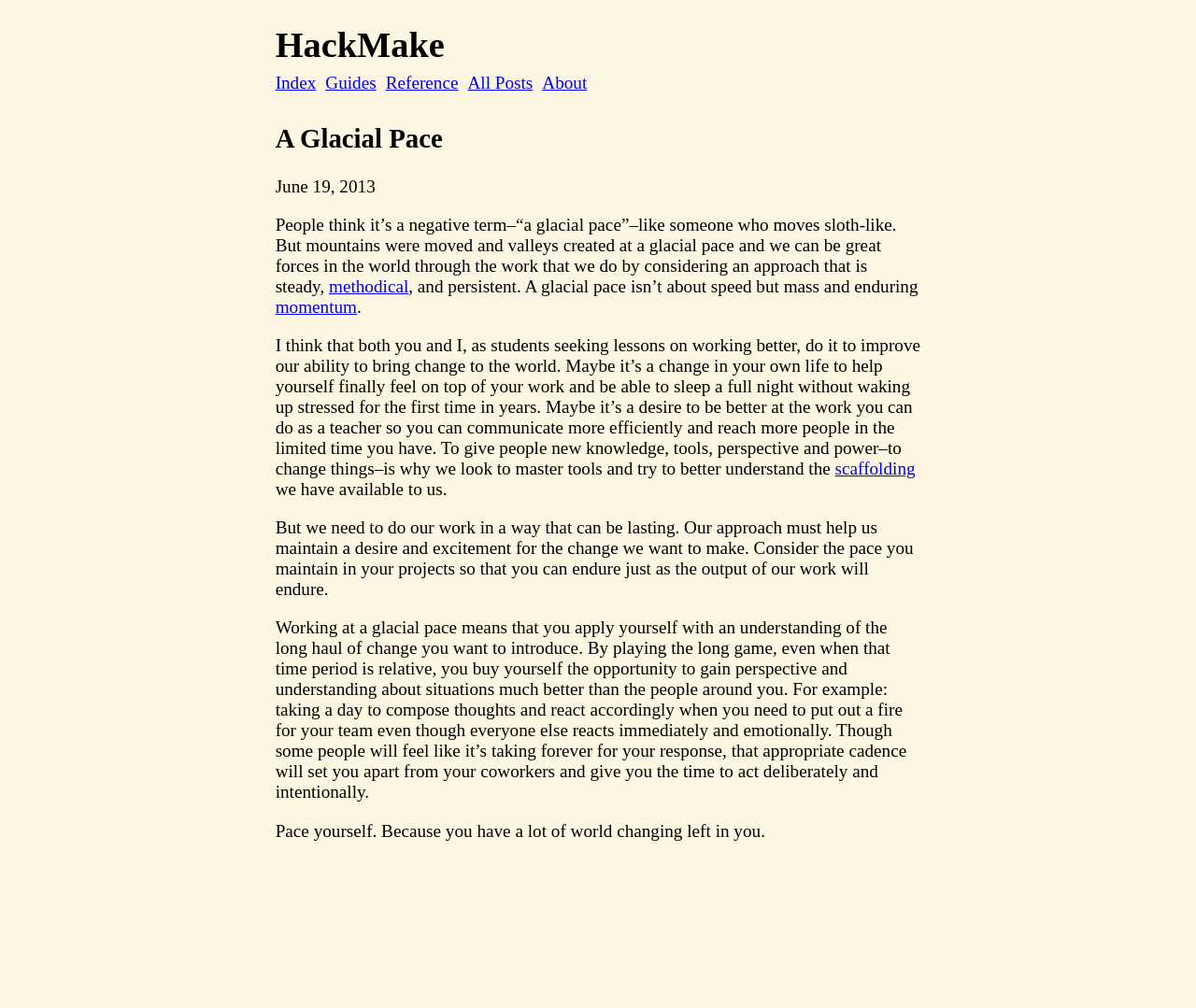Respond to the question below with a single word or phrase:
How many paragraphs are in the article?

5